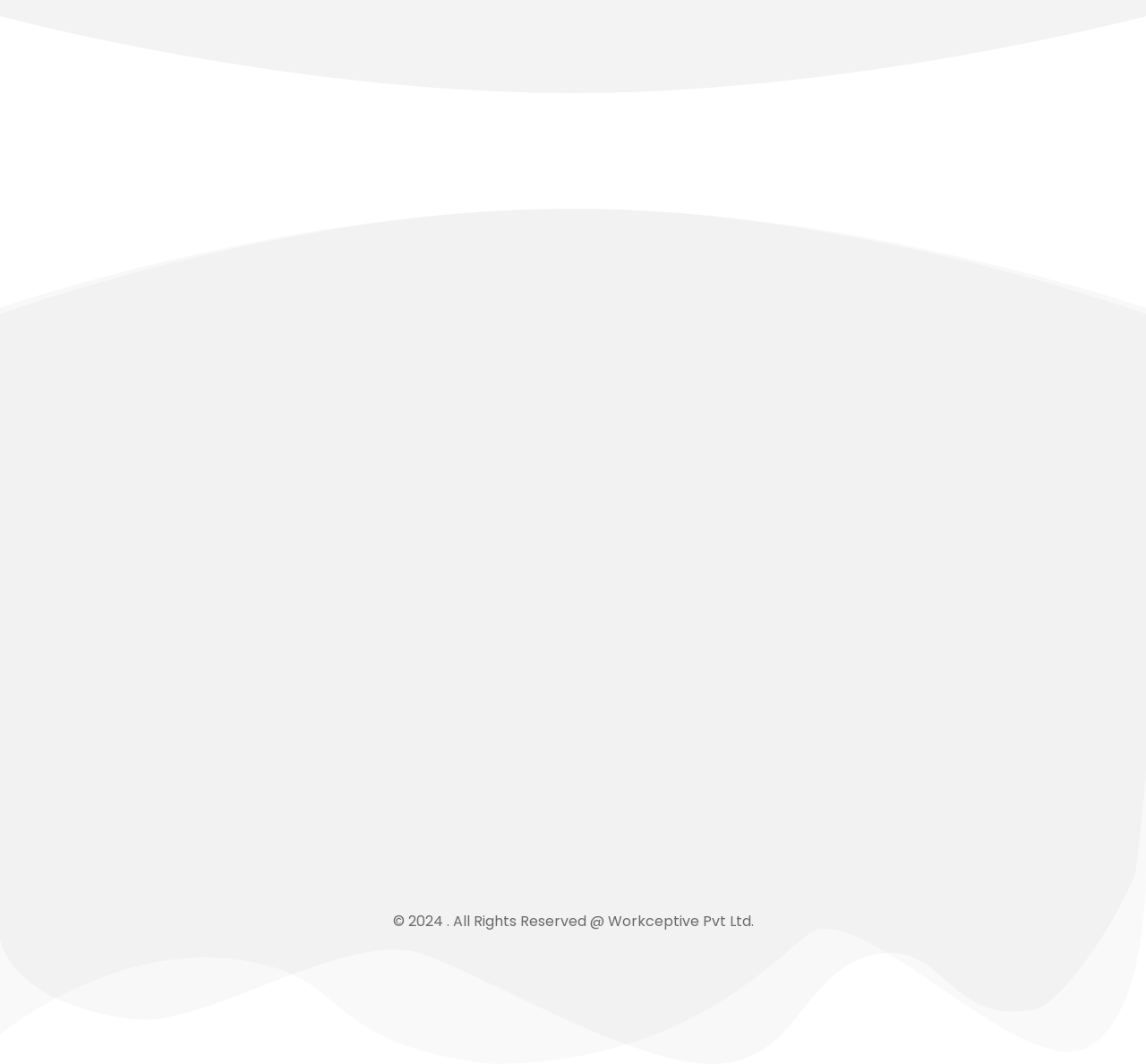Identify the bounding box for the element characterized by the following description: "value="Sign up"".

[0.87, 0.636, 0.948, 0.674]